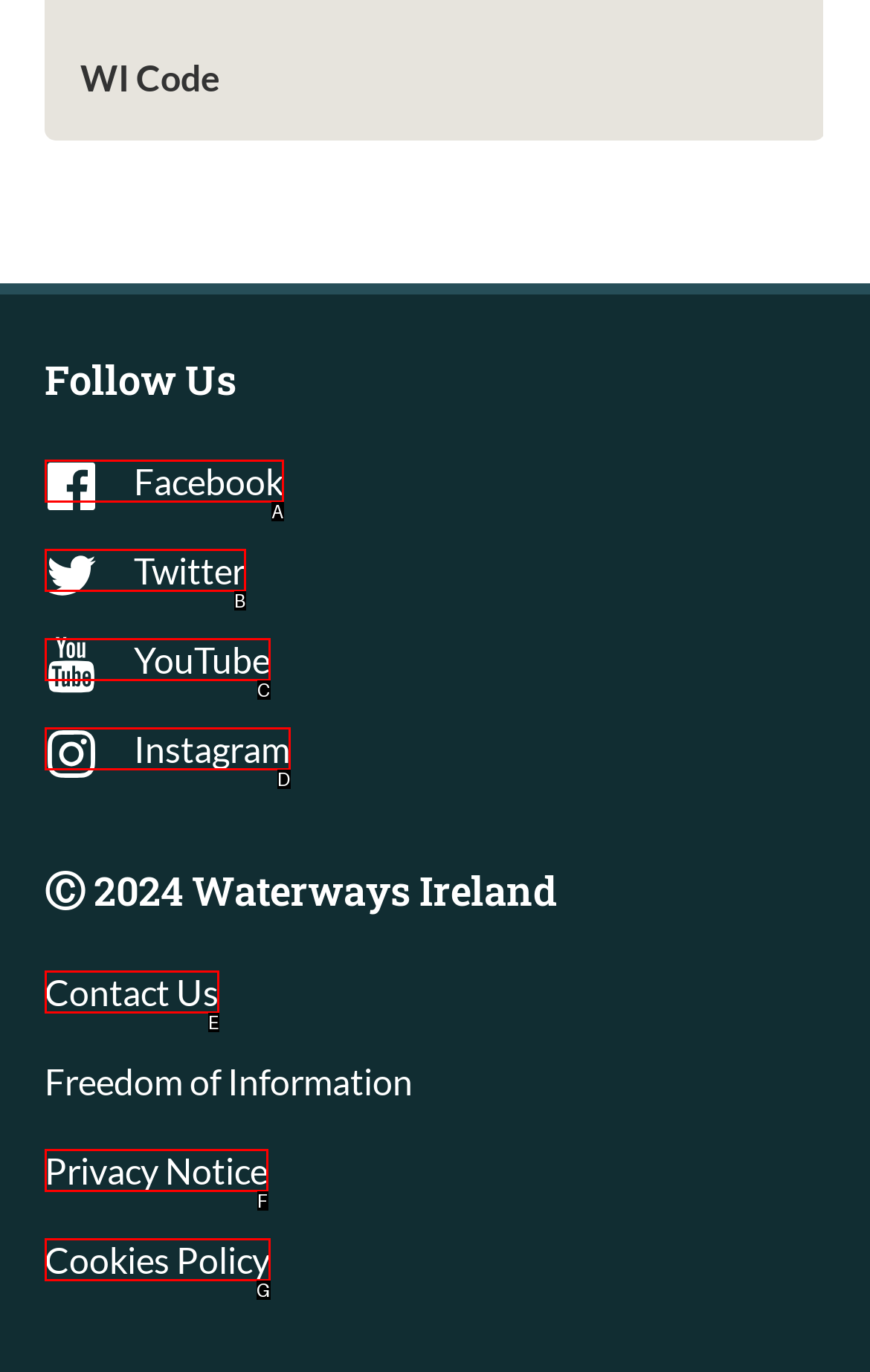Tell me which option best matches the description: Products
Answer with the option's letter from the given choices directly.

None